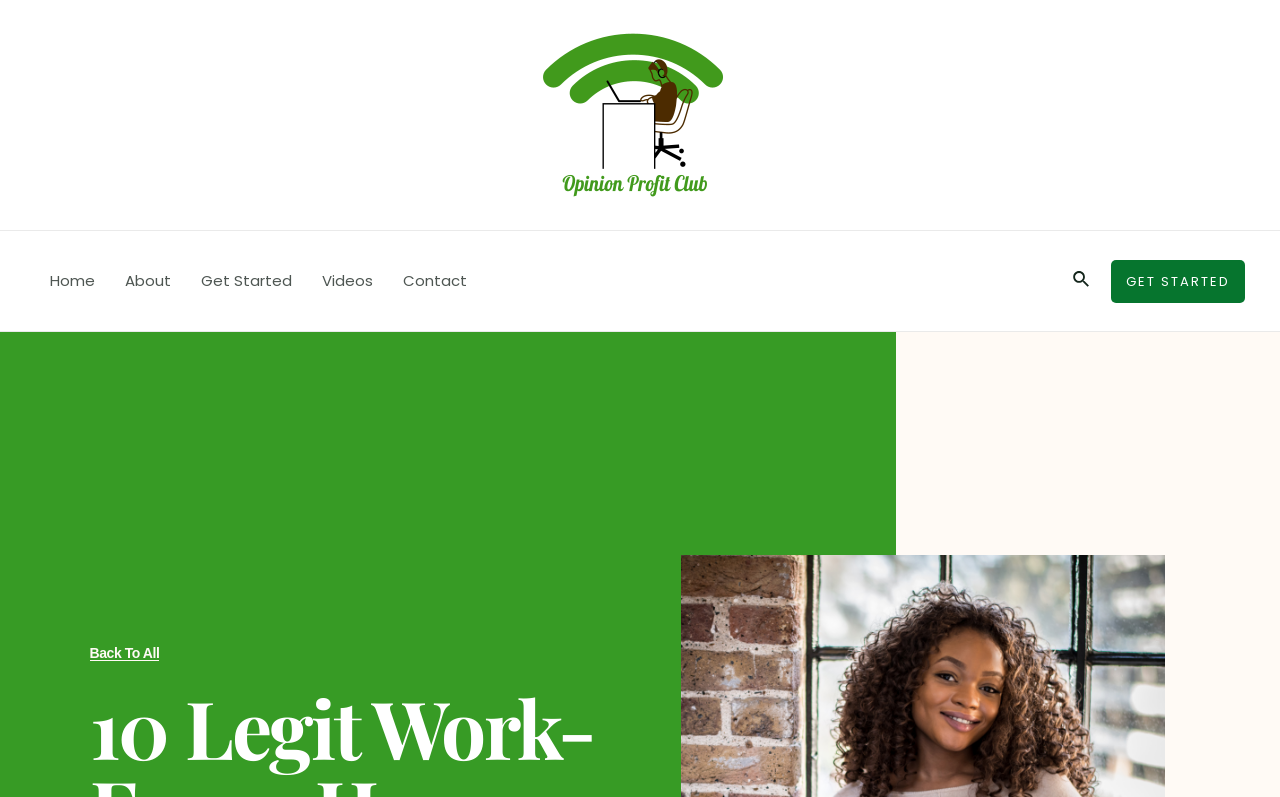Is there a search function on the webpage?
Refer to the screenshot and answer in one word or phrase.

Yes